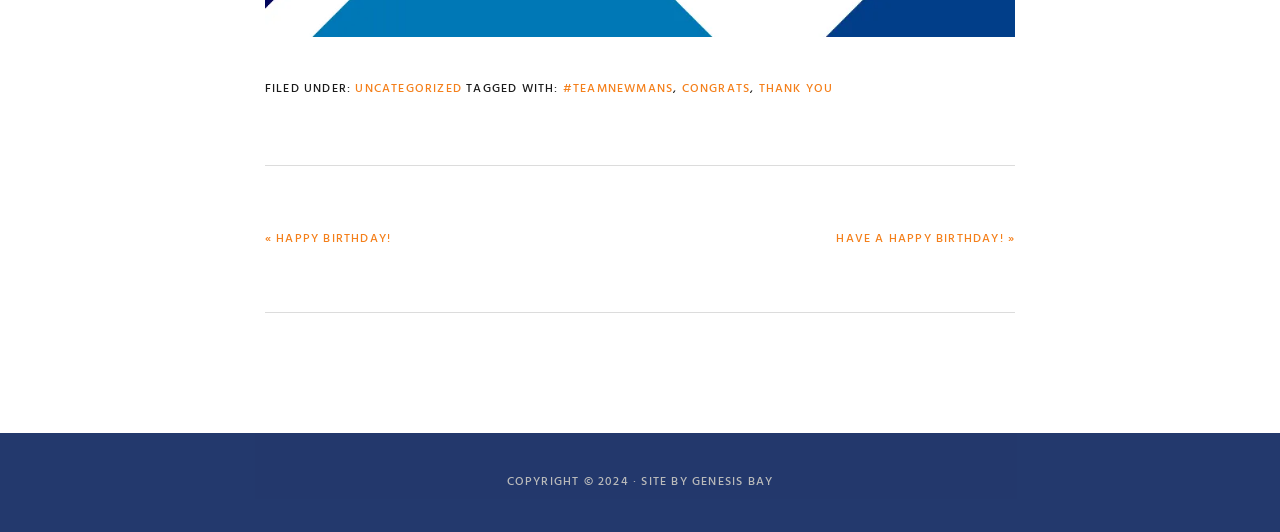What is the tag associated with the current post?
Please respond to the question with a detailed and well-explained answer.

I found the answer by looking at the footer section of the webpage, where it says 'TAGGED WITH:' followed by a link '#TEAMNEWMANS', indicating that the current post is tagged with '#TEAMNEWMANS'.